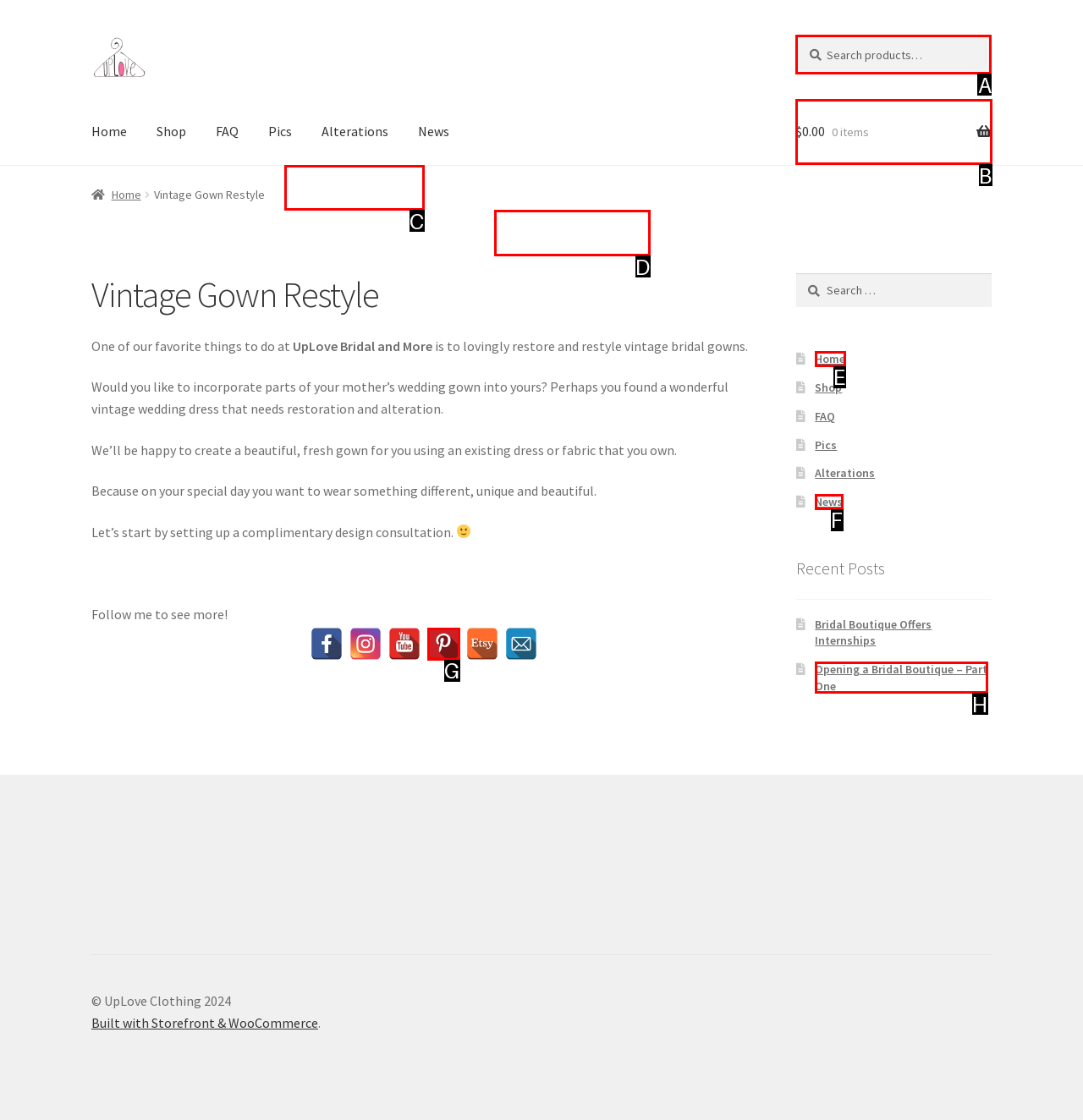Determine which HTML element I should select to execute the task: Check the shopping cart
Reply with the corresponding option's letter from the given choices directly.

B